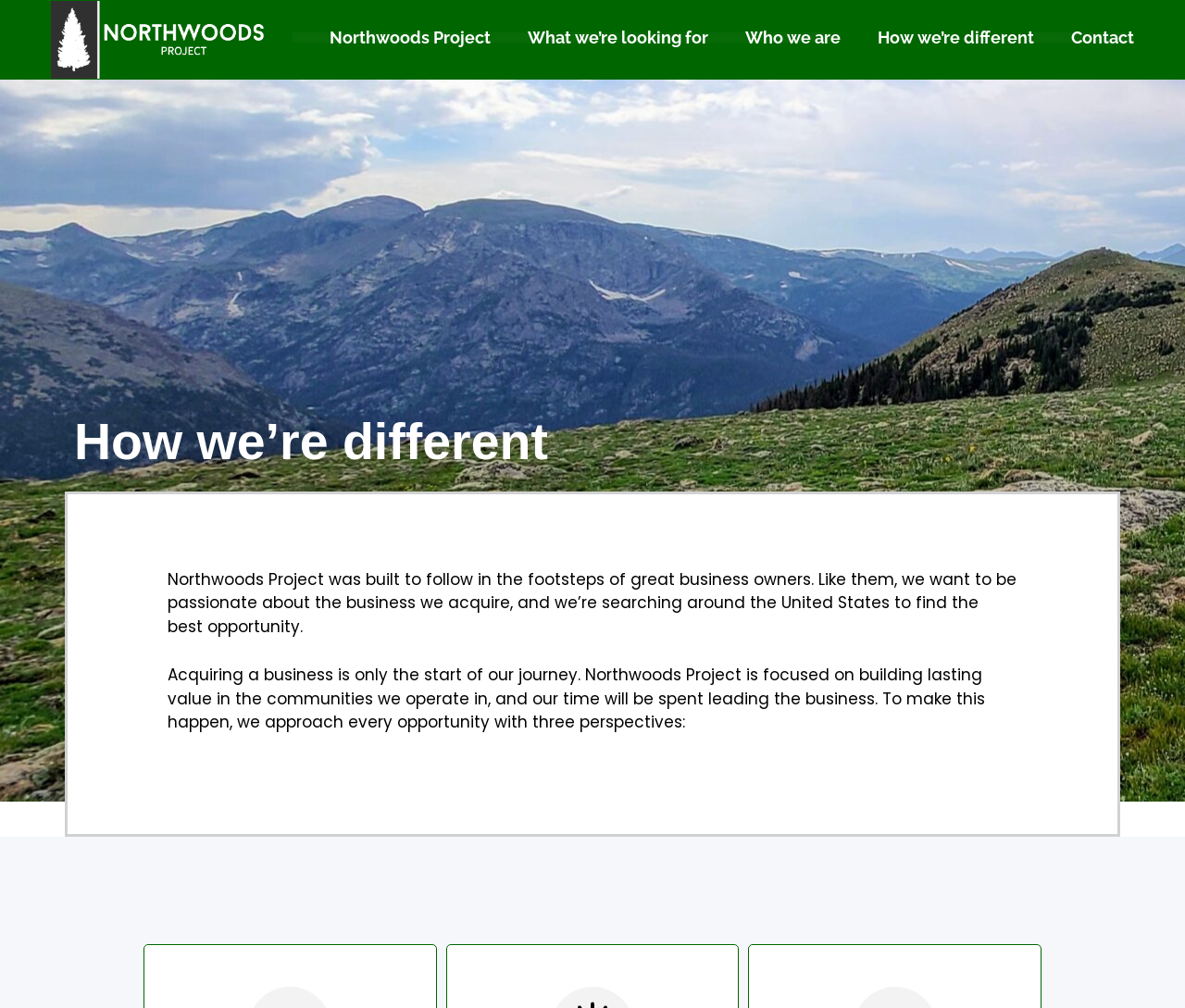Convey a detailed summary of the webpage, mentioning all key elements.

The webpage is about Northwoods Project, highlighting how they are different. At the top, there are six links in a row, including the project's name, "What we're looking for", "Who we are", "How we're different", and "Contact". 

Below these links, there is a heading that reads "How we're different". Underneath this heading, there is a paragraph of text that explains the project's mission, stating that they want to acquire a business and be passionate about it, searching for the best opportunity across the United States.

Further down, there is another paragraph that elaborates on their approach, mentioning that acquiring a business is just the start, and they focus on building lasting value in the communities they operate in. This paragraph is positioned below the previous one, and both are centered on the page.